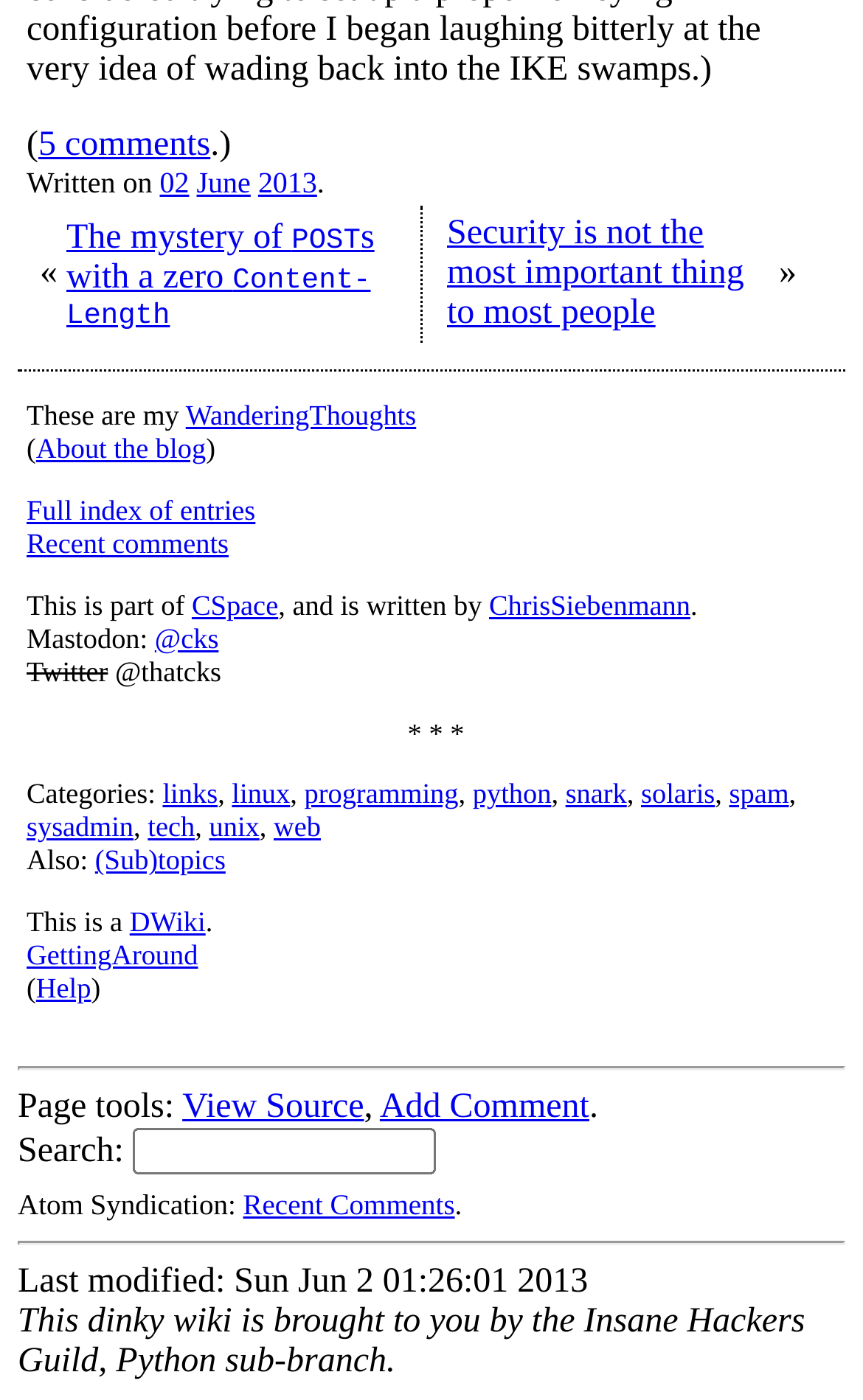Identify the bounding box coordinates of the area that should be clicked in order to complete the given instruction: "Go to the full index of entries". The bounding box coordinates should be four float numbers between 0 and 1, i.e., [left, top, right, bottom].

[0.031, 0.354, 0.296, 0.376]